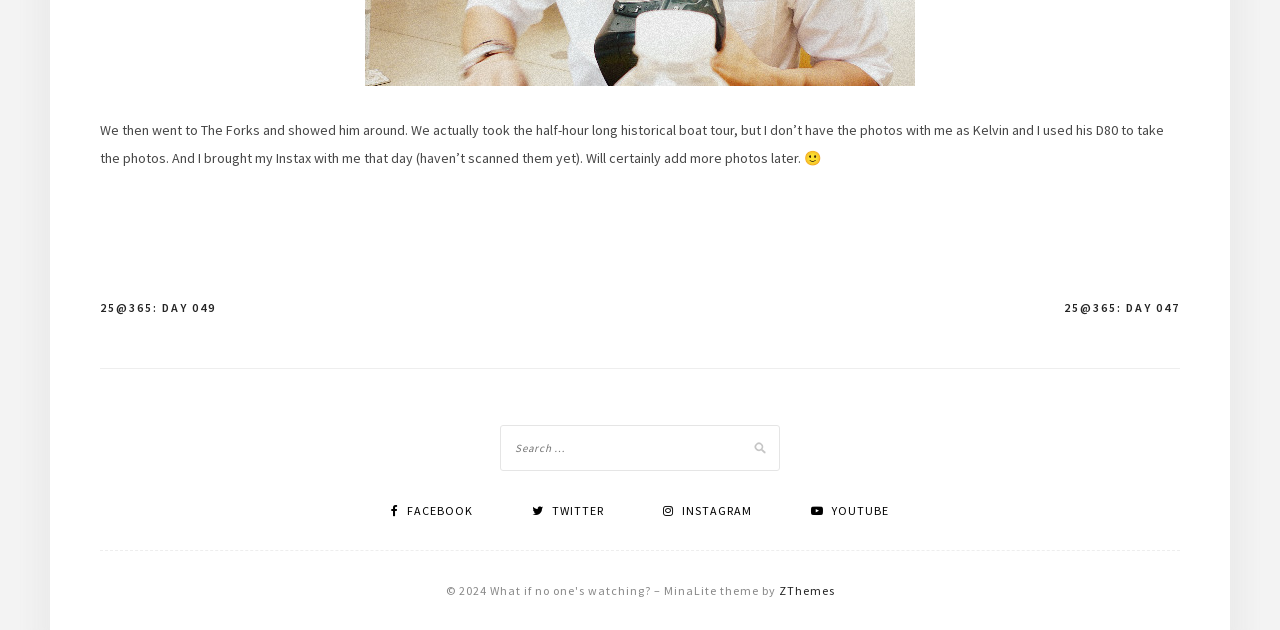From the image, can you give a detailed response to the question below:
What is the name of the theme used in this website?

The website's footer section mentions 'MinaLite theme by ZThemes', which indicates that the theme used in this website is MinaLite.